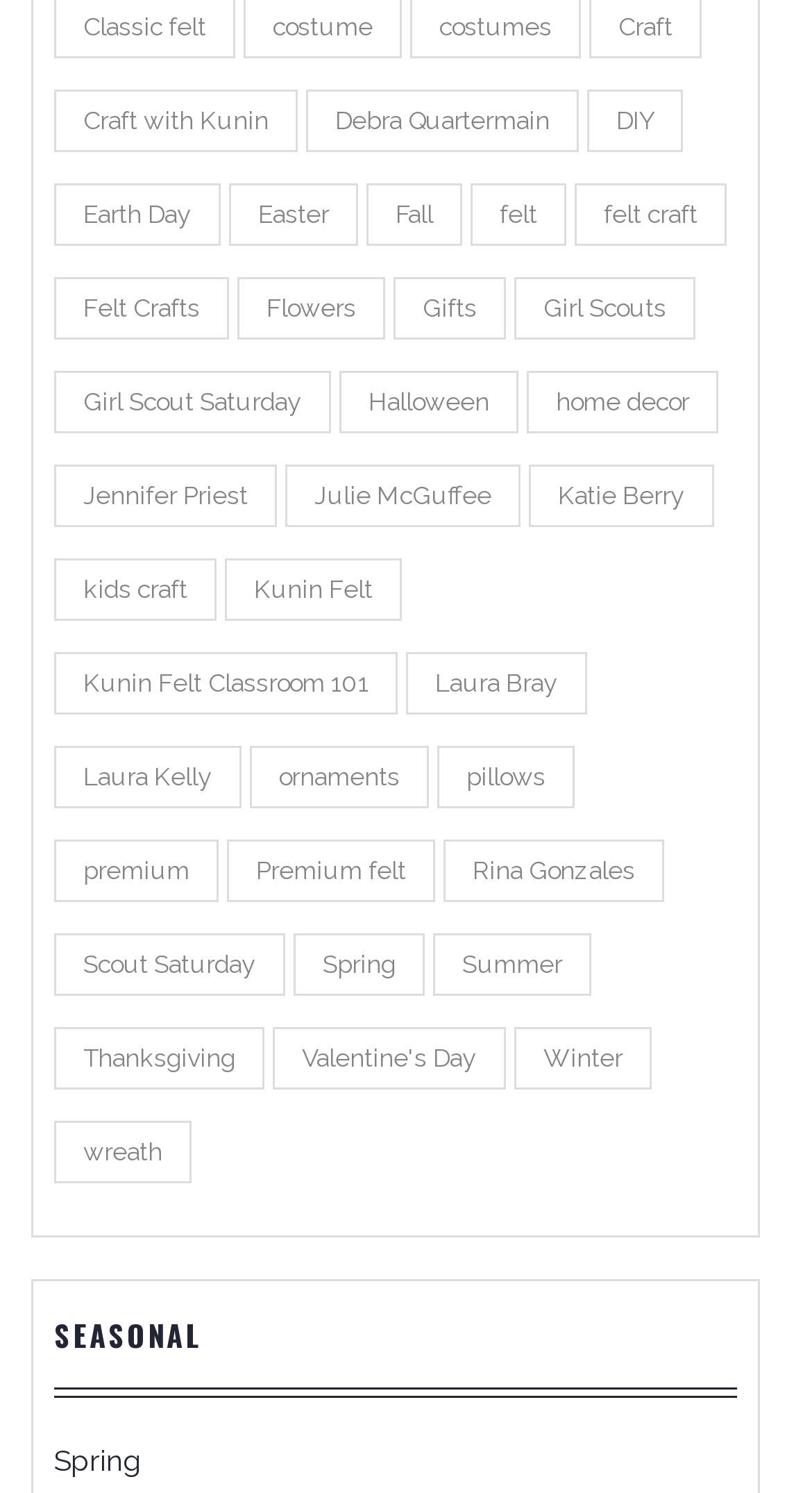Provide the bounding box coordinates of the section that needs to be clicked to accomplish the following instruction: "Explore the 'felt craft' category."

[0.708, 0.122, 0.895, 0.164]